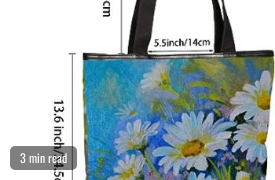How long does it take to read related content about this lunch bag?
From the screenshot, provide a brief answer in one word or phrase.

3 min